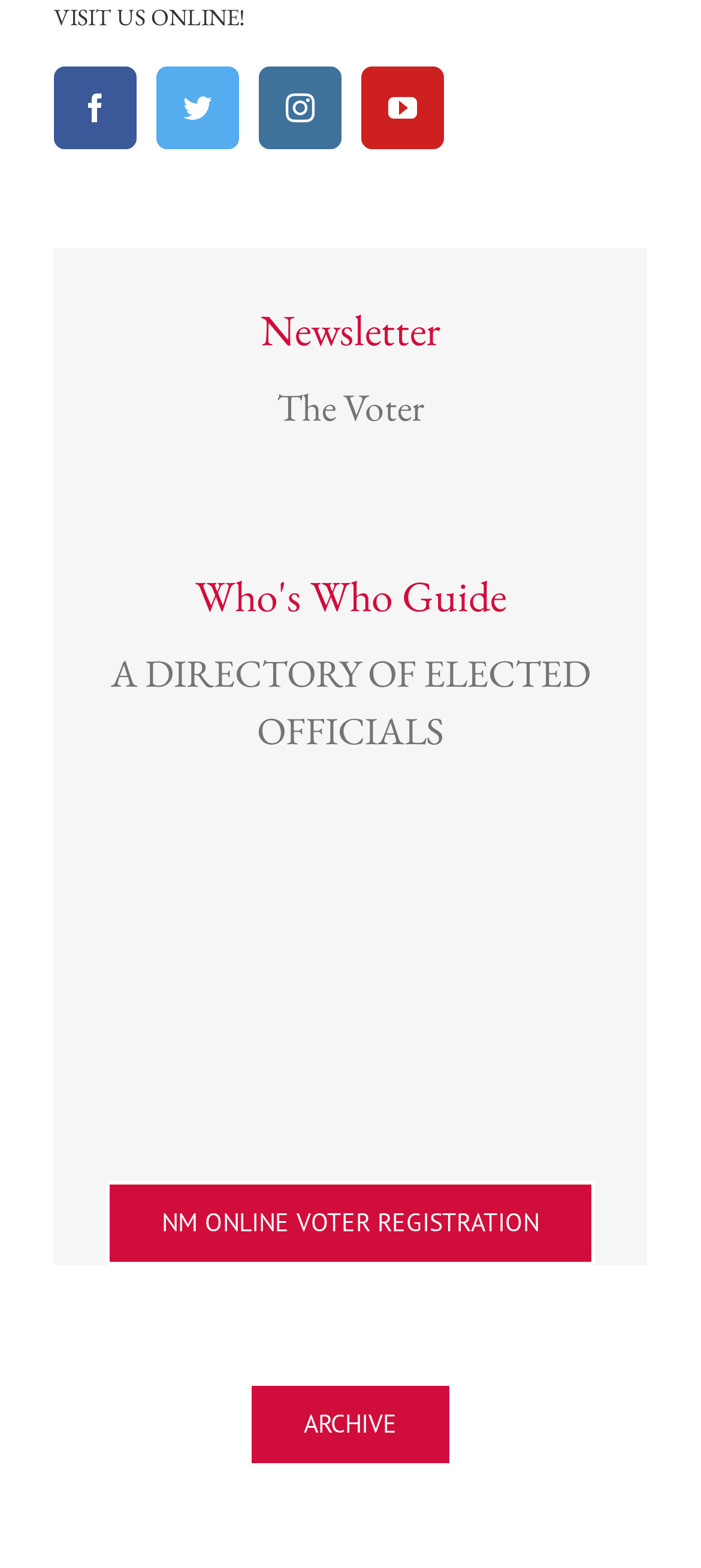Show the bounding box coordinates of the element that should be clicked to complete the task: "Donate now".

[0.276, 0.602, 0.724, 0.633]